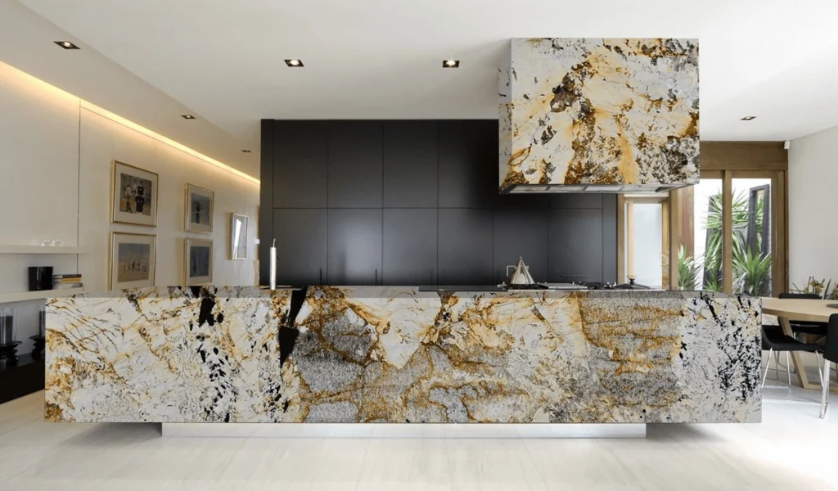What is the purpose of the large window?
Examine the screenshot and reply with a single word or phrase.

To let in natural light